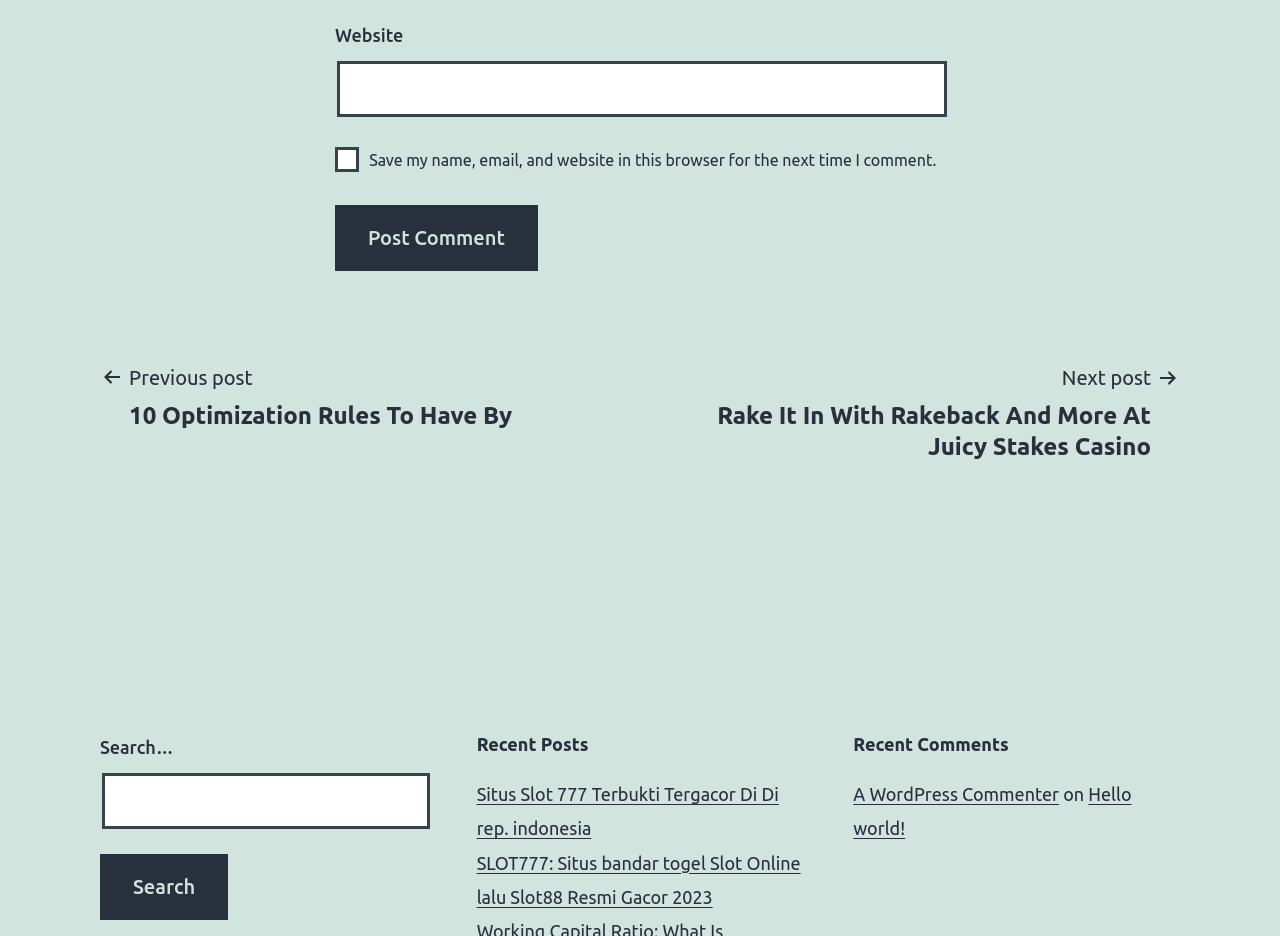Please determine the bounding box coordinates of the section I need to click to accomplish this instruction: "Go to previous post".

[0.078, 0.385, 0.423, 0.46]